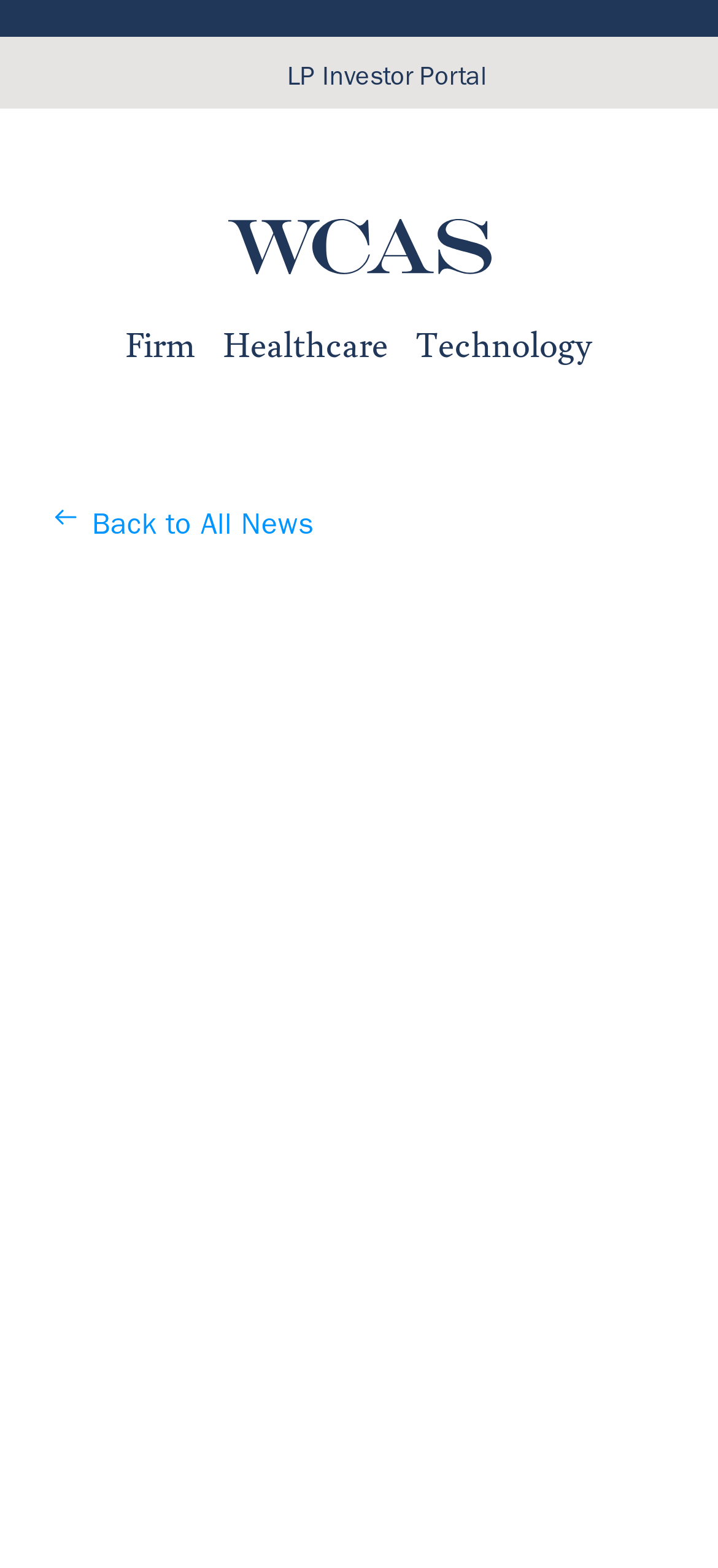Bounding box coordinates are specified in the format (top-left x, top-left y, bottom-right x, bottom-right y). All values are floating point numbers bounded between 0 and 1. Please provide the bounding box coordinate of the region this sentence describes: Team

[0.441, 0.364, 0.559, 0.414]